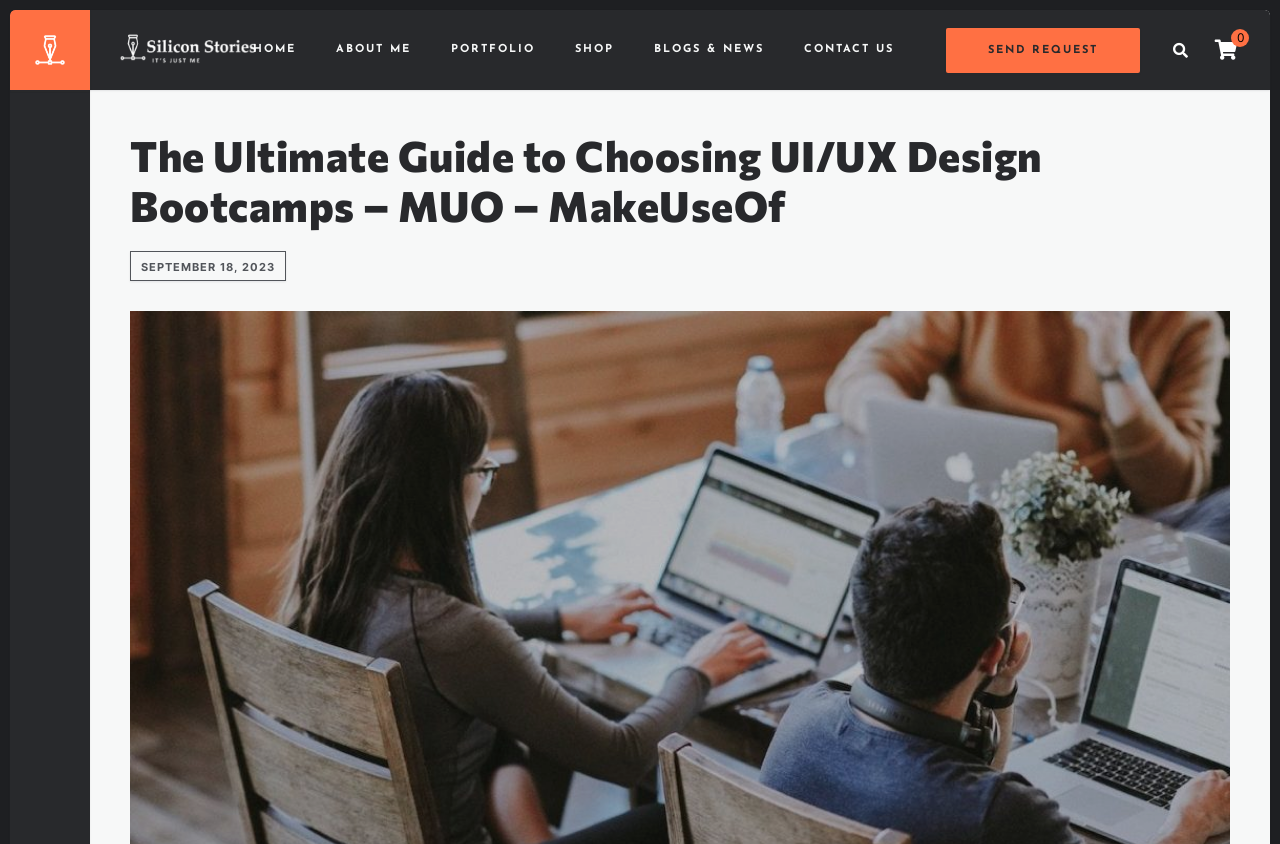Find the bounding box coordinates of the clickable area that will achieve the following instruction: "contact us".

[0.628, 0.035, 0.698, 0.084]